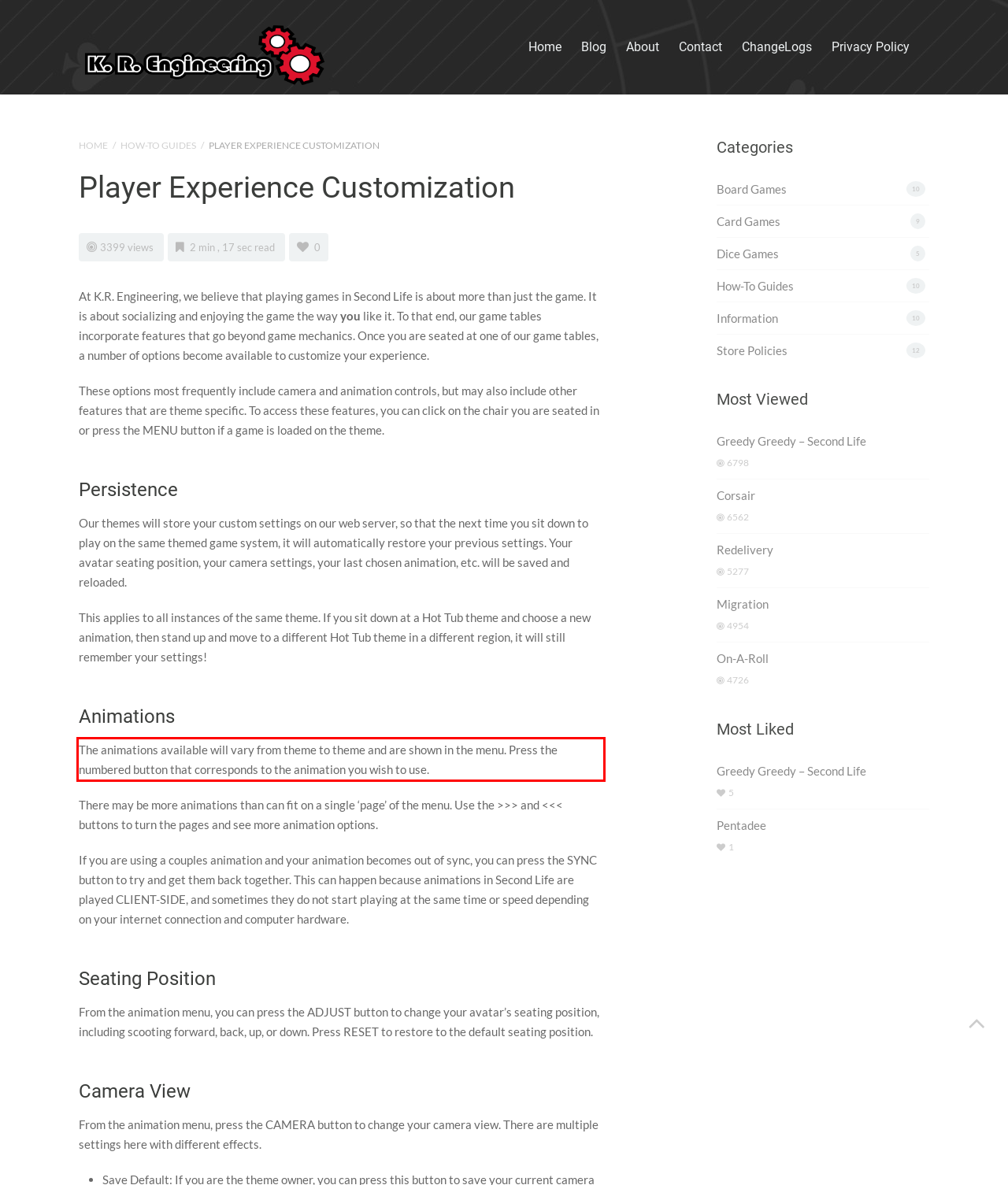Given a screenshot of a webpage containing a red rectangle bounding box, extract and provide the text content found within the red bounding box.

The animations available will vary from theme to theme and are shown in the menu. Press the numbered button that corresponds to the animation you wish to use.